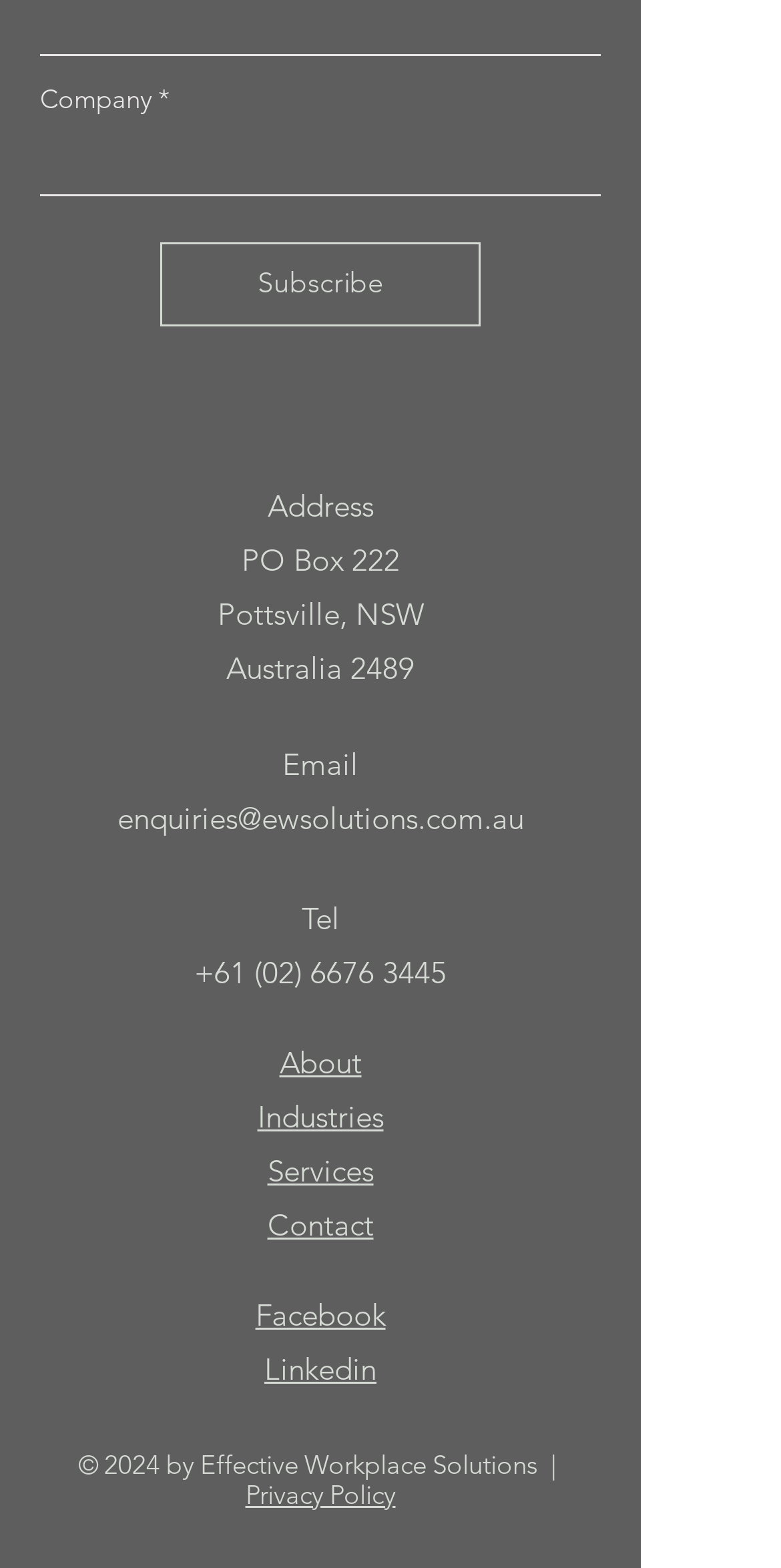Please reply to the following question with a single word or a short phrase:
What is the company's phone number?

+61 (02) 6676 3445